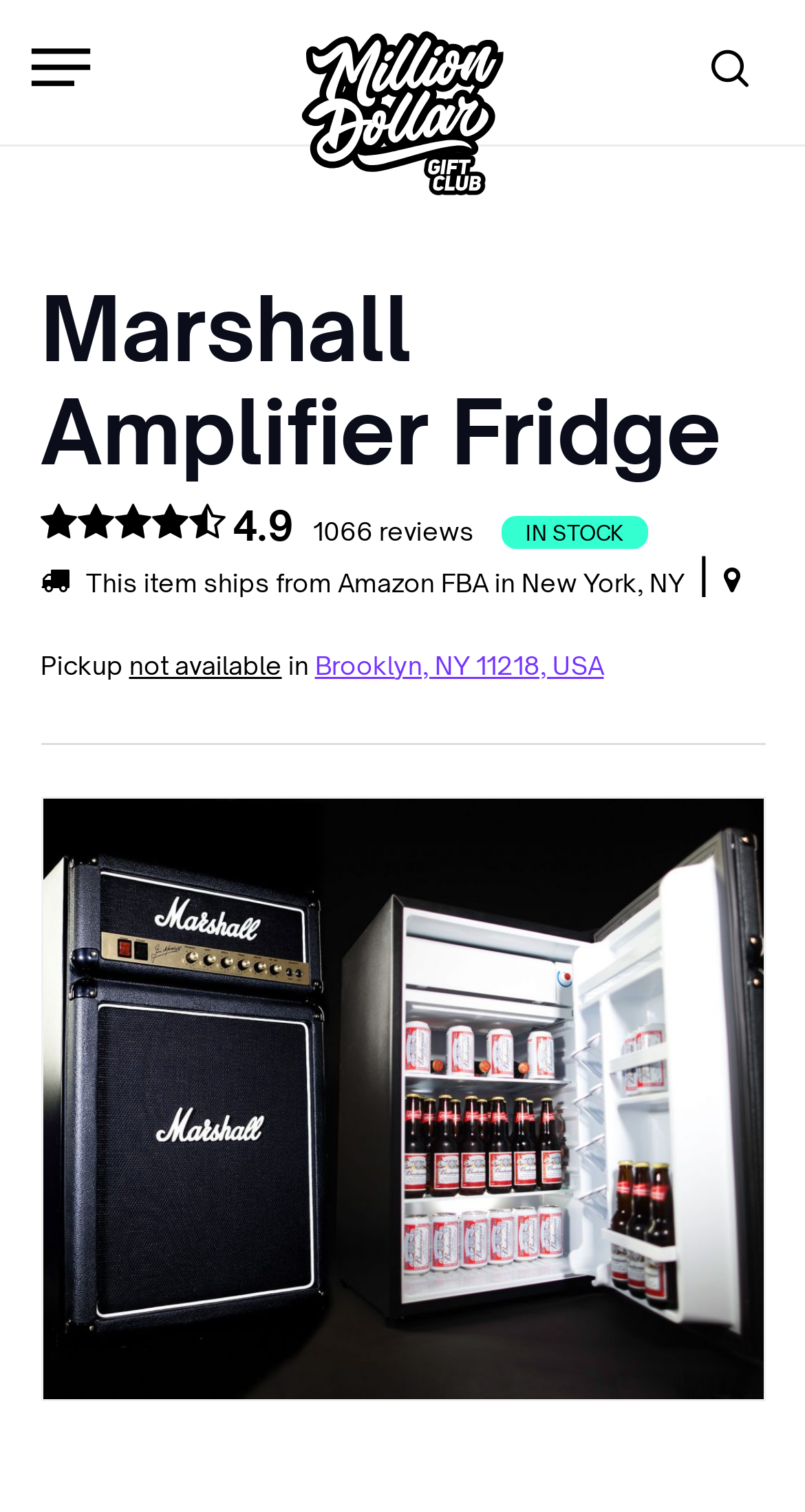Provide your answer to the question using just one word or phrase: Where does the item ship from?

Amazon FBA in New York, NY